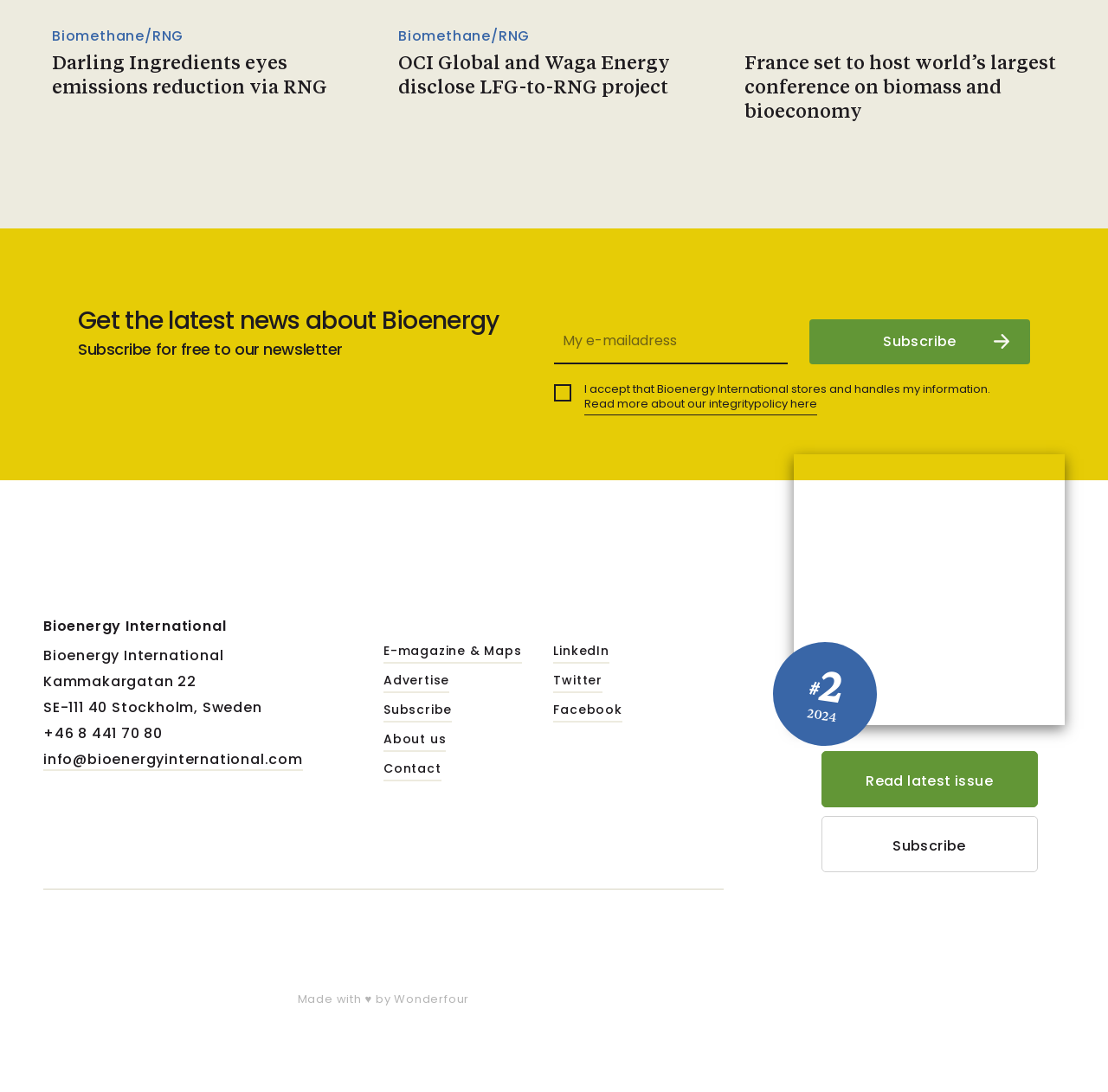From the element description: "Wonderfour", extract the bounding box coordinates of the UI element. The coordinates should be expressed as four float numbers between 0 and 1, in the order [left, top, right, bottom].

[0.357, 0.909, 0.416, 0.92]